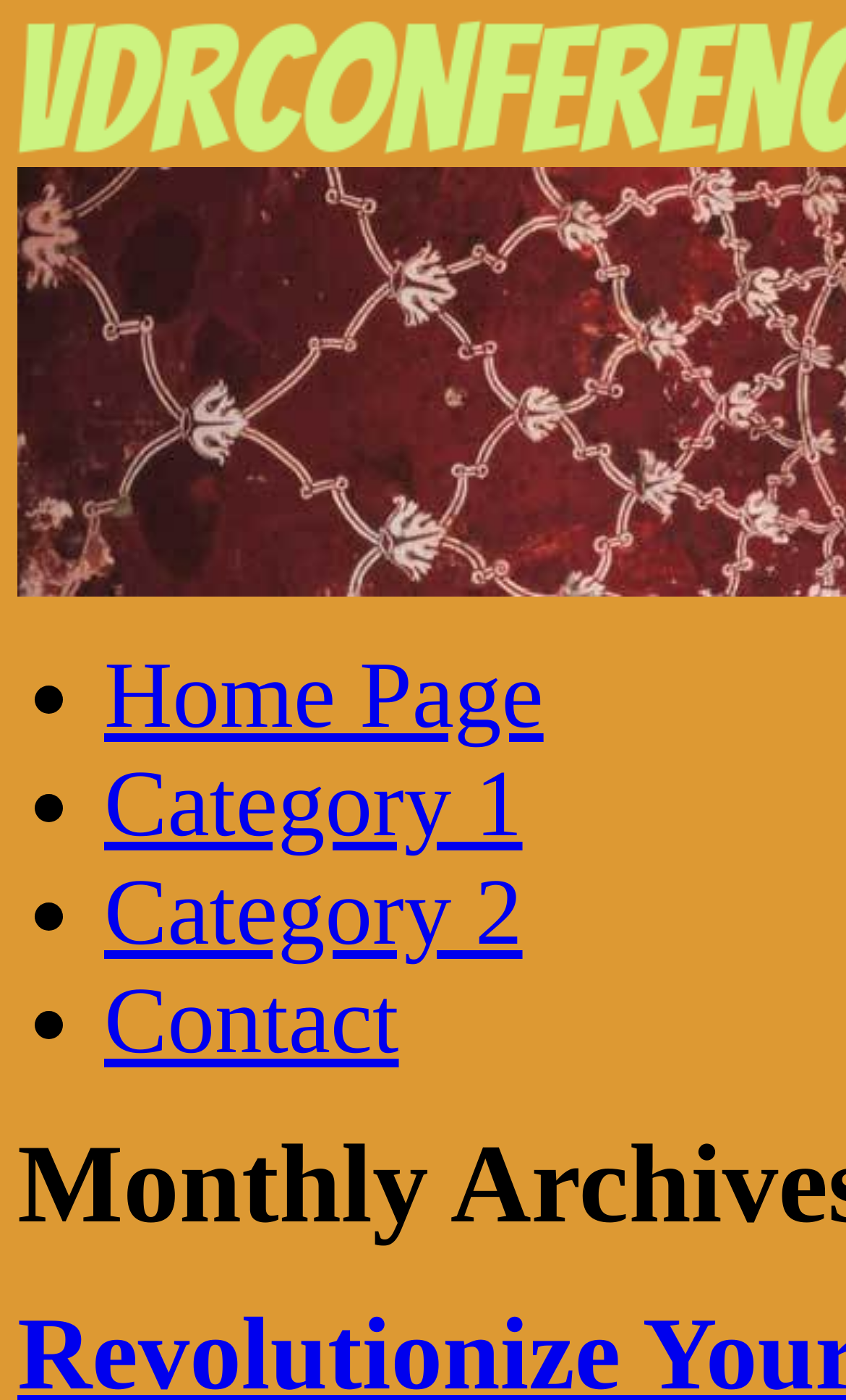Identify the bounding box of the UI element described as follows: "Personal Loans". Provide the coordinates as four float numbers in the range of 0 to 1 [left, top, right, bottom].

None